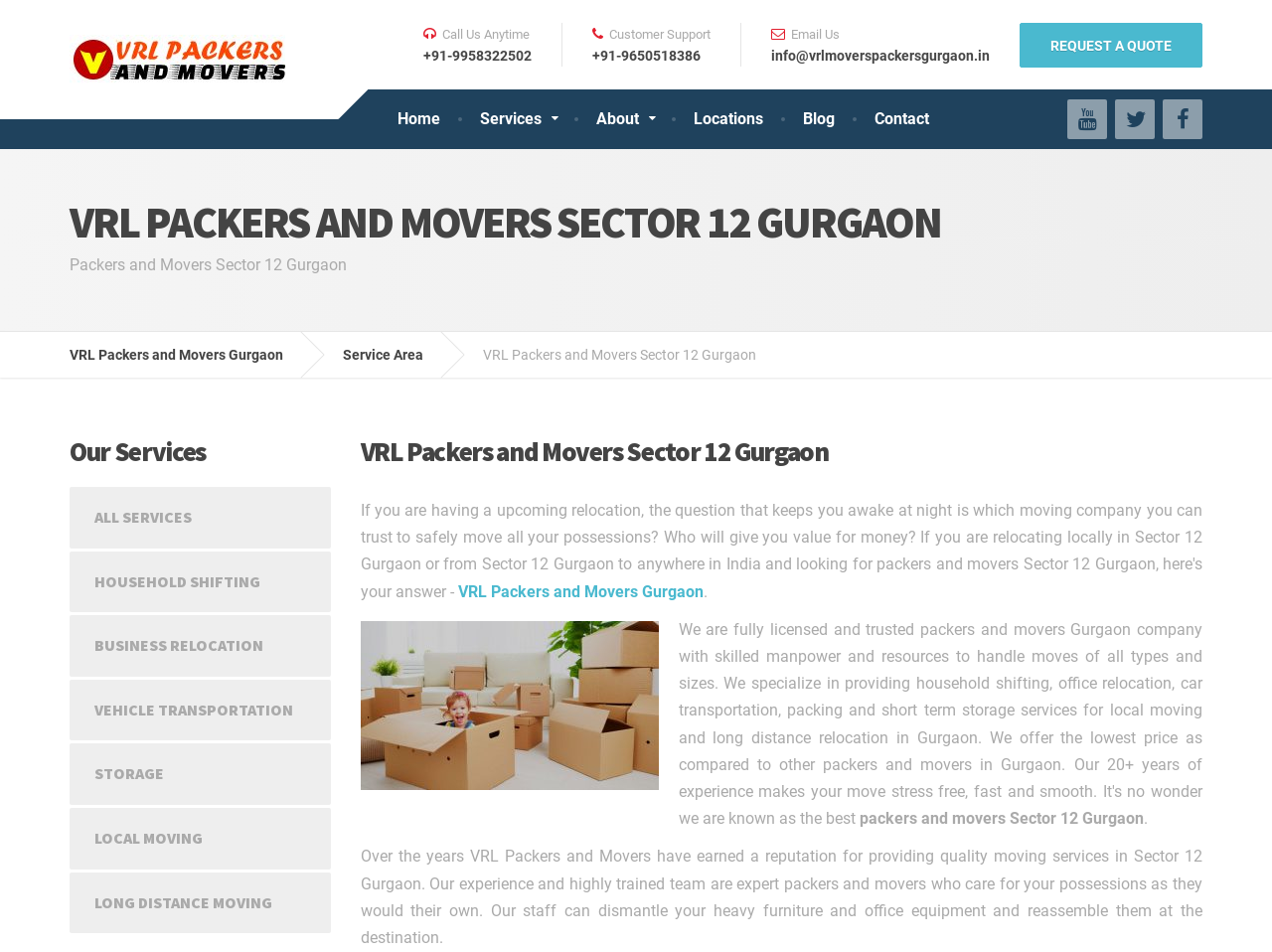Please locate the bounding box coordinates for the element that should be clicked to achieve the following instruction: "Check all services". Ensure the coordinates are given as four float numbers between 0 and 1, i.e., [left, top, right, bottom].

[0.055, 0.512, 0.26, 0.576]